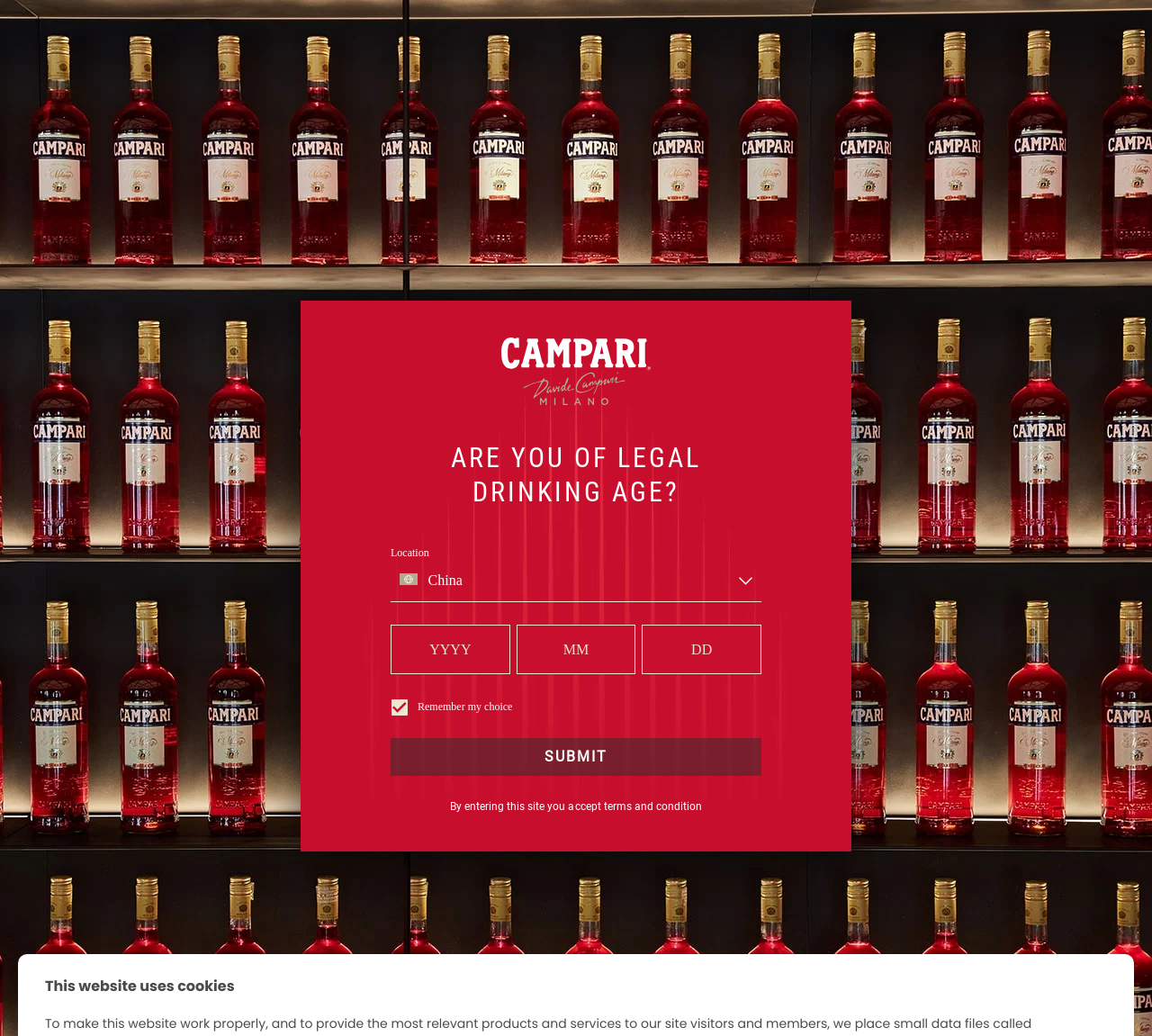Identify the bounding box coordinates of the HTML element based on this description: "Campari & Soda".

[0.139, 0.041, 0.245, 0.086]